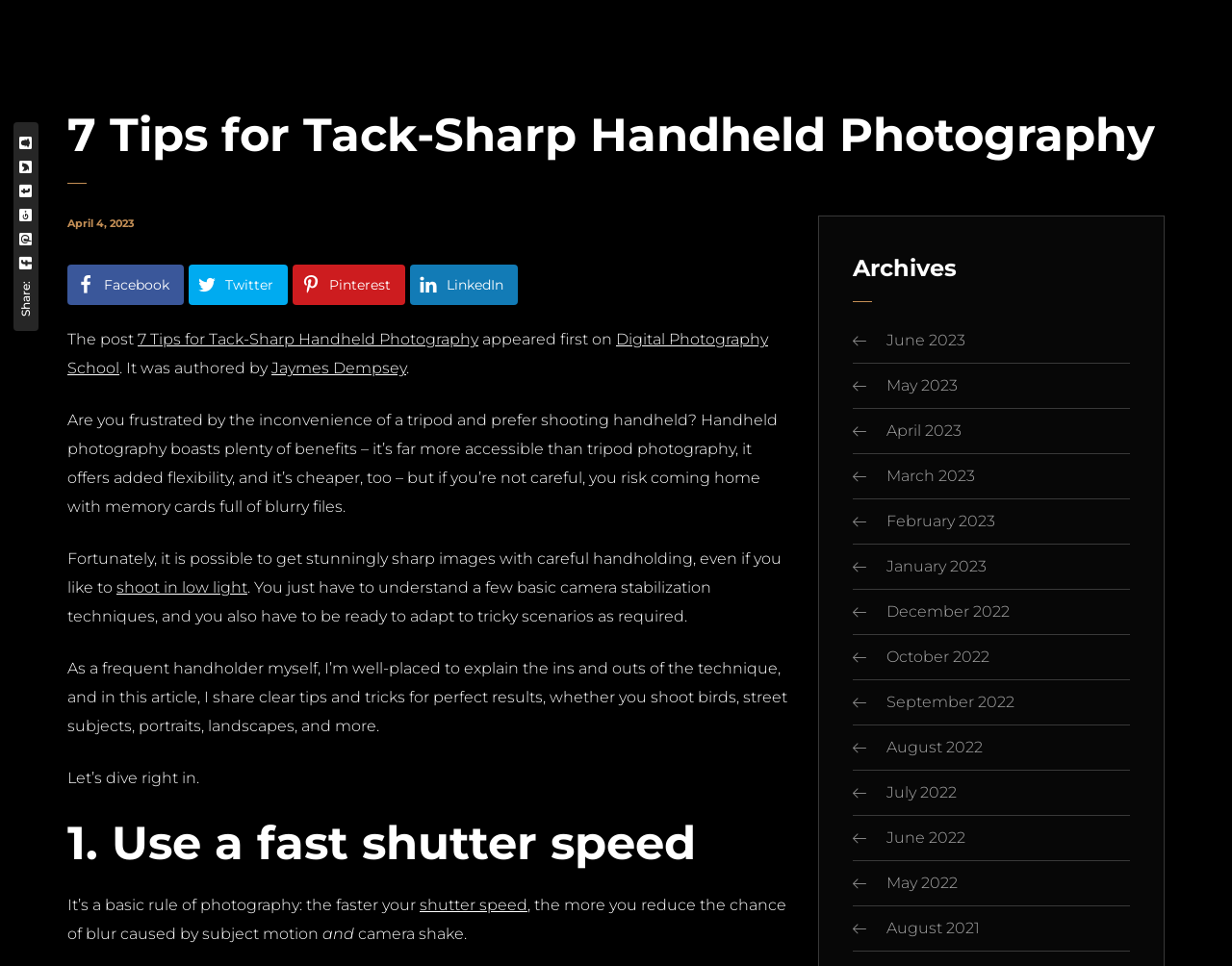Provide a one-word or short-phrase response to the question:
What is the first tip for tack-sharp handheld photography?

Use a fast shutter speed